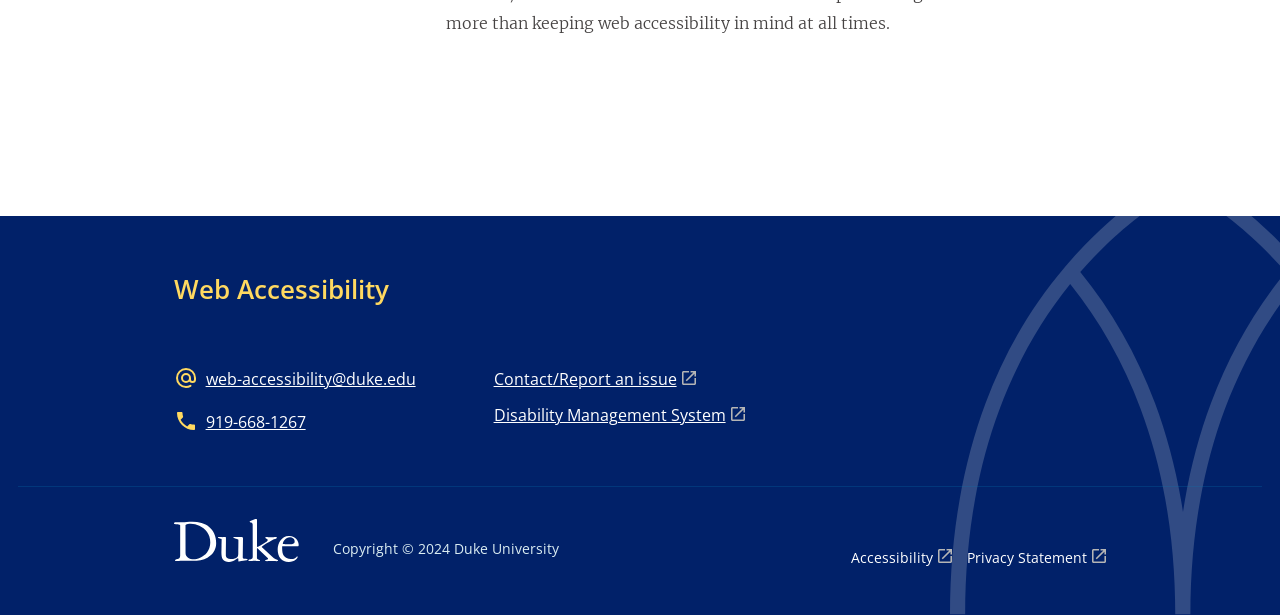Please reply with a single word or brief phrase to the question: 
What is the contact email?

web-accessibility@duke.edu